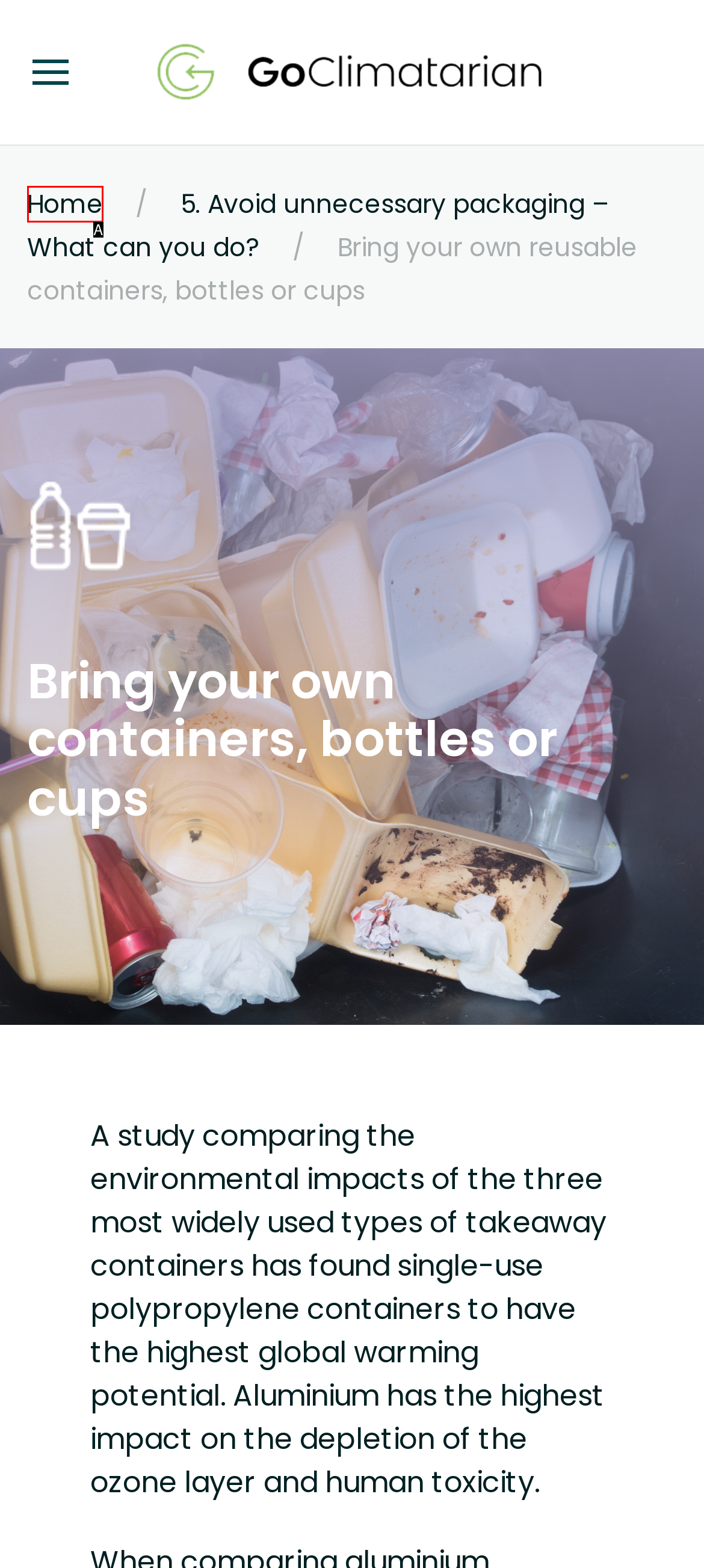Choose the UI element that best aligns with the description: Home
Respond with the letter of the chosen option directly.

A